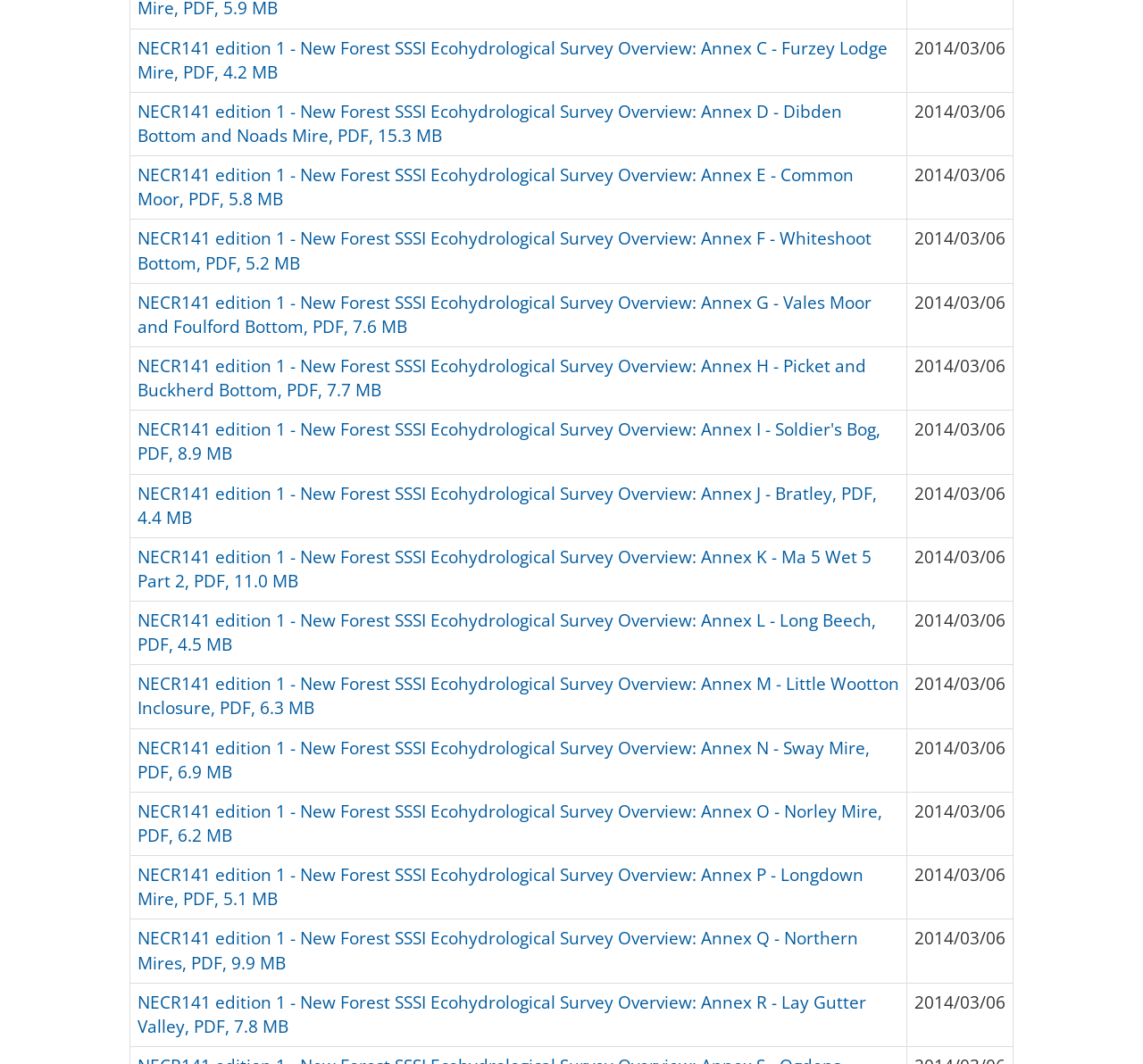Using the information in the image, could you please answer the following question in detail:
What is the date of the New Forest SSSI Ecohydrological Survey Overview?

The date of the New Forest SSSI Ecohydrological Survey Overview can be found in each gridcell, which is '2014/03/06'.